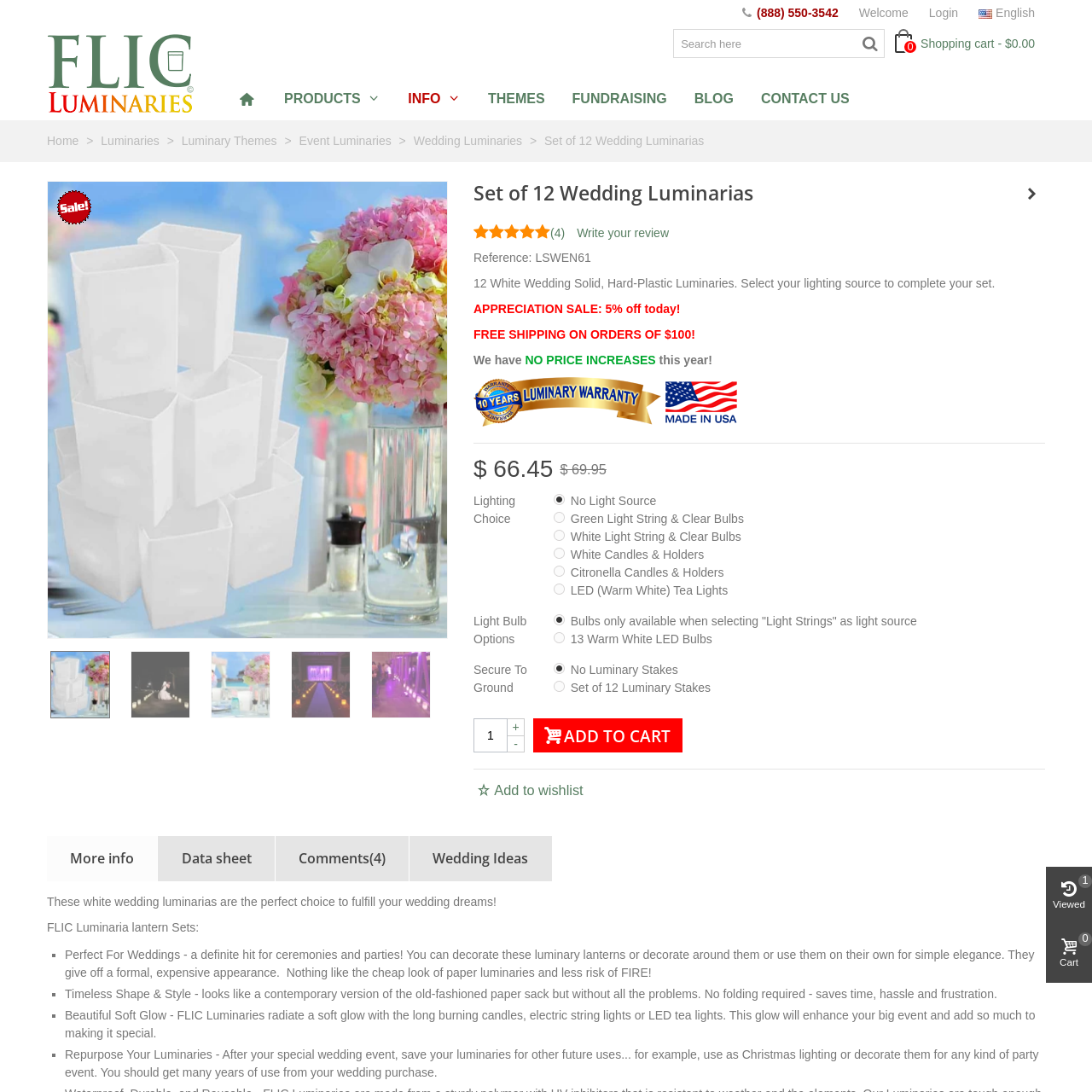Direct your attention to the section outlined in red and answer the following question with a single word or brief phrase: 
What is the discount percentage offered in the appreciation sale?

5%